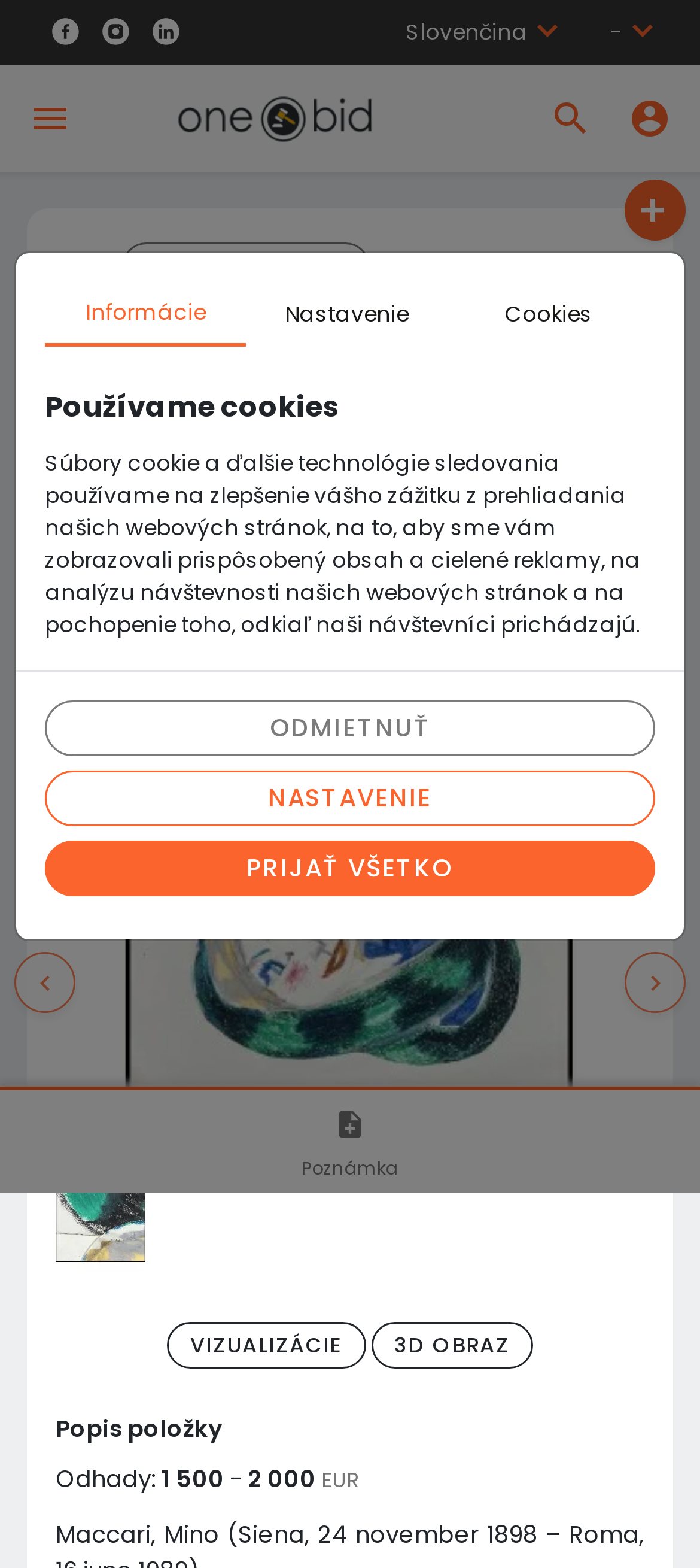Find the bounding box coordinates of the area that needs to be clicked in order to achieve the following instruction: "Switch to Slovenčina language". The coordinates should be specified as four float numbers between 0 and 1, i.e., [left, top, right, bottom].

[0.579, 0.0, 0.803, 0.041]